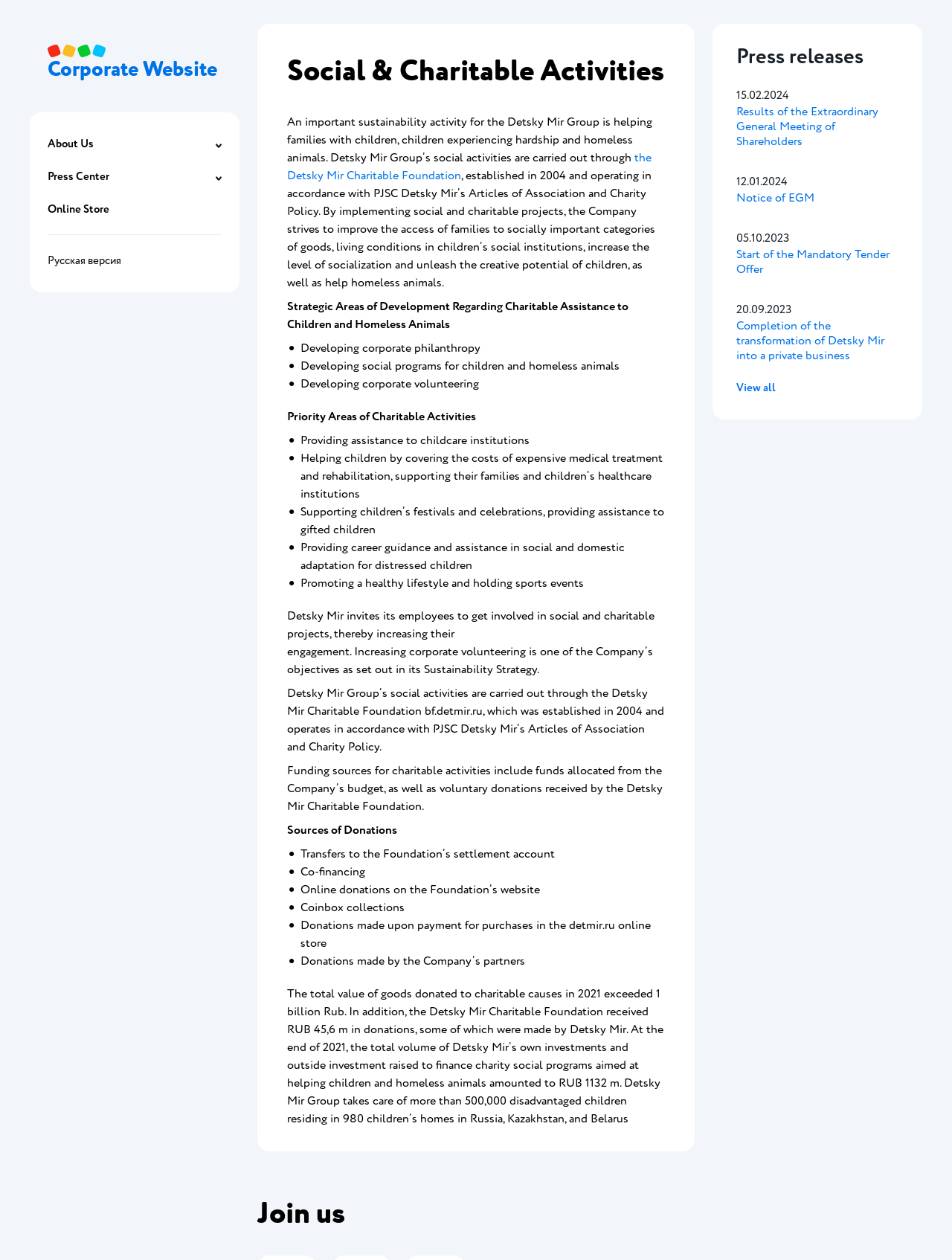Locate the bounding box coordinates of the element that should be clicked to fulfill the instruction: "Go to the 'Online Store'".

[0.05, 0.161, 0.115, 0.172]